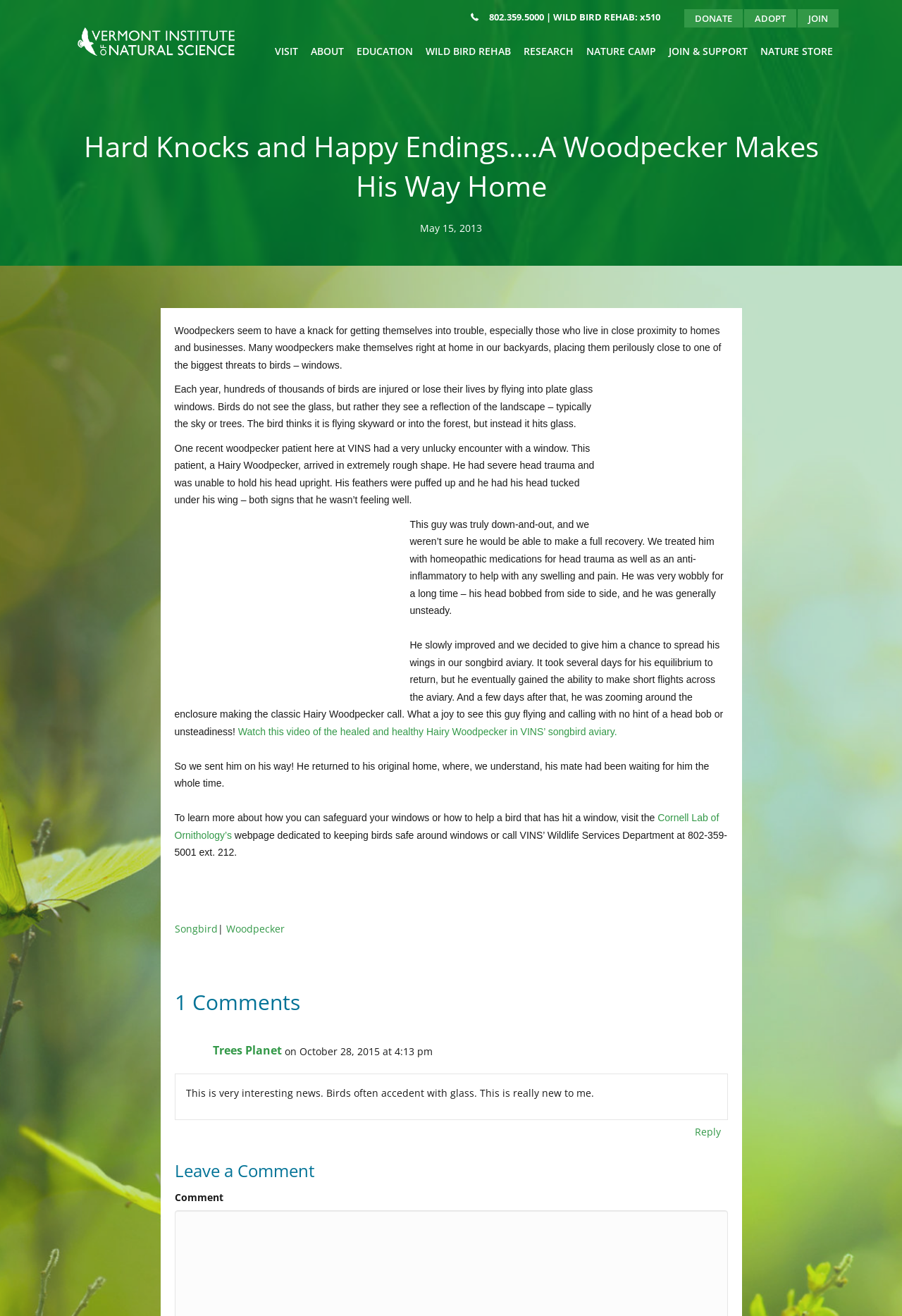Please identify the bounding box coordinates of the element's region that needs to be clicked to fulfill the following instruction: "Visit the NATURE STORE". The bounding box coordinates should consist of four float numbers between 0 and 1, i.e., [left, top, right, bottom].

[0.837, 0.027, 0.93, 0.051]